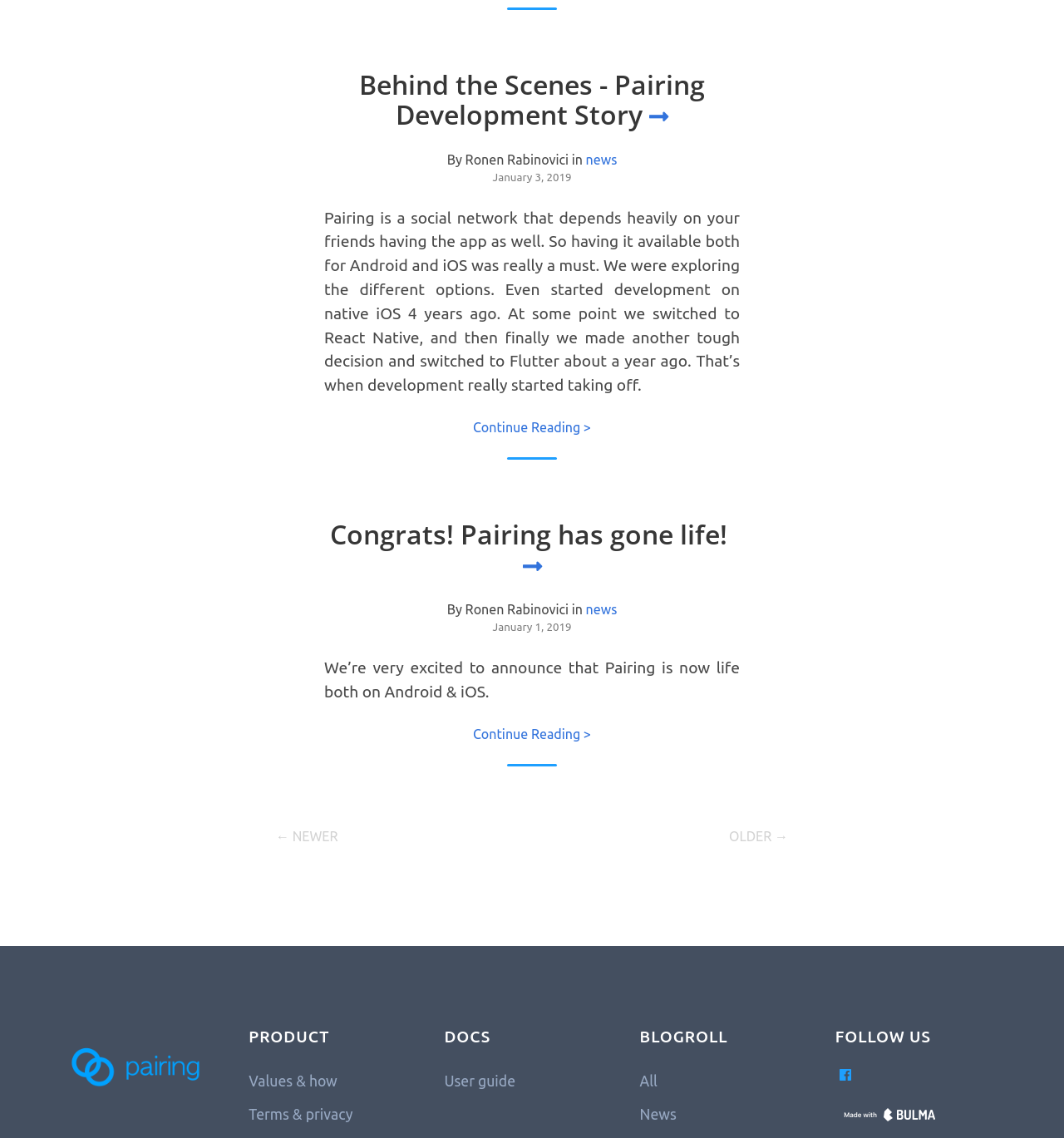Identify the bounding box coordinates of the element to click to follow this instruction: 'View all posts by Zach Spedden'. Ensure the coordinates are four float values between 0 and 1, provided as [left, top, right, bottom].

None